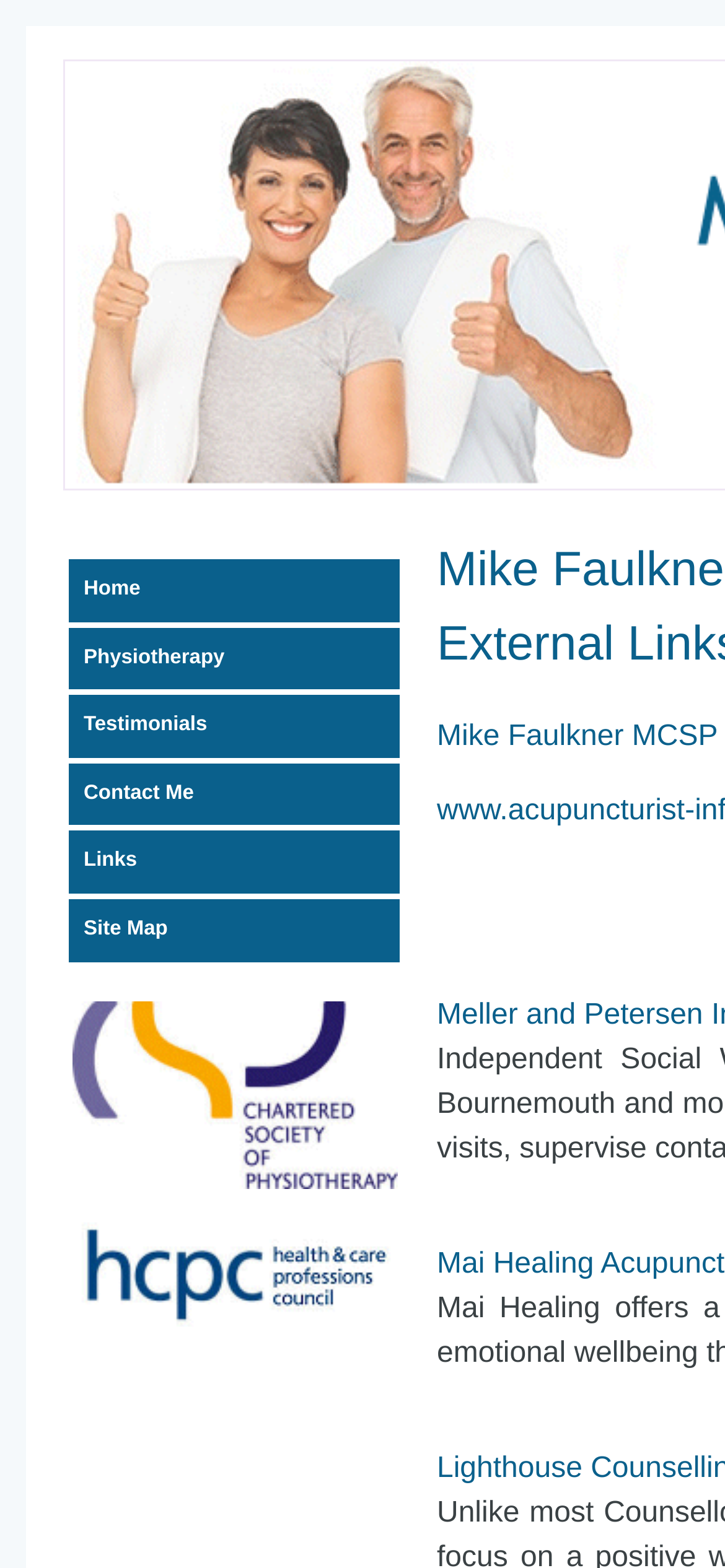Show the bounding box coordinates of the region that should be clicked to follow the instruction: "Read Testimonials."

[0.087, 0.44, 0.559, 0.483]